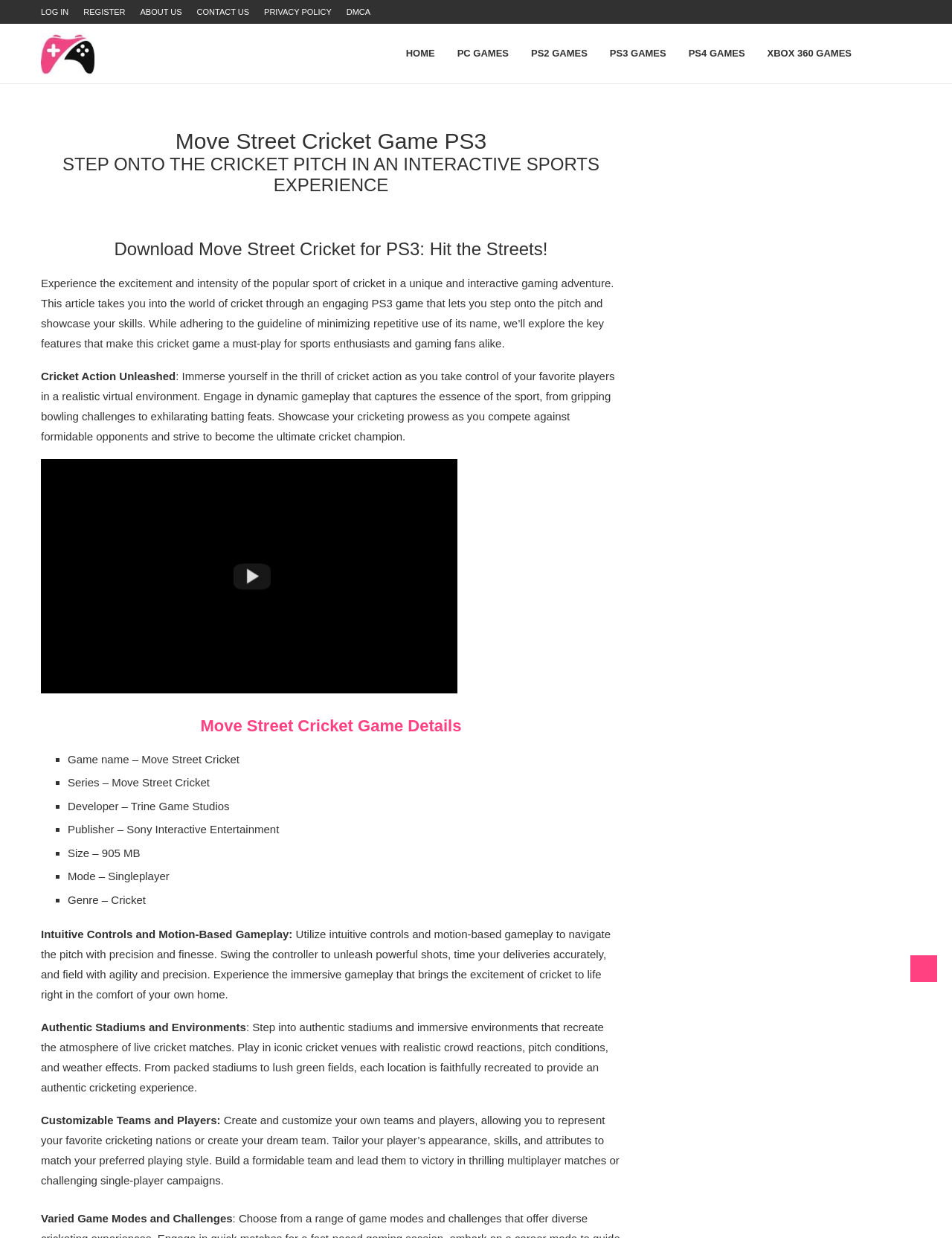Answer the question with a single word or phrase: 
What is the size of the game?

905 MB